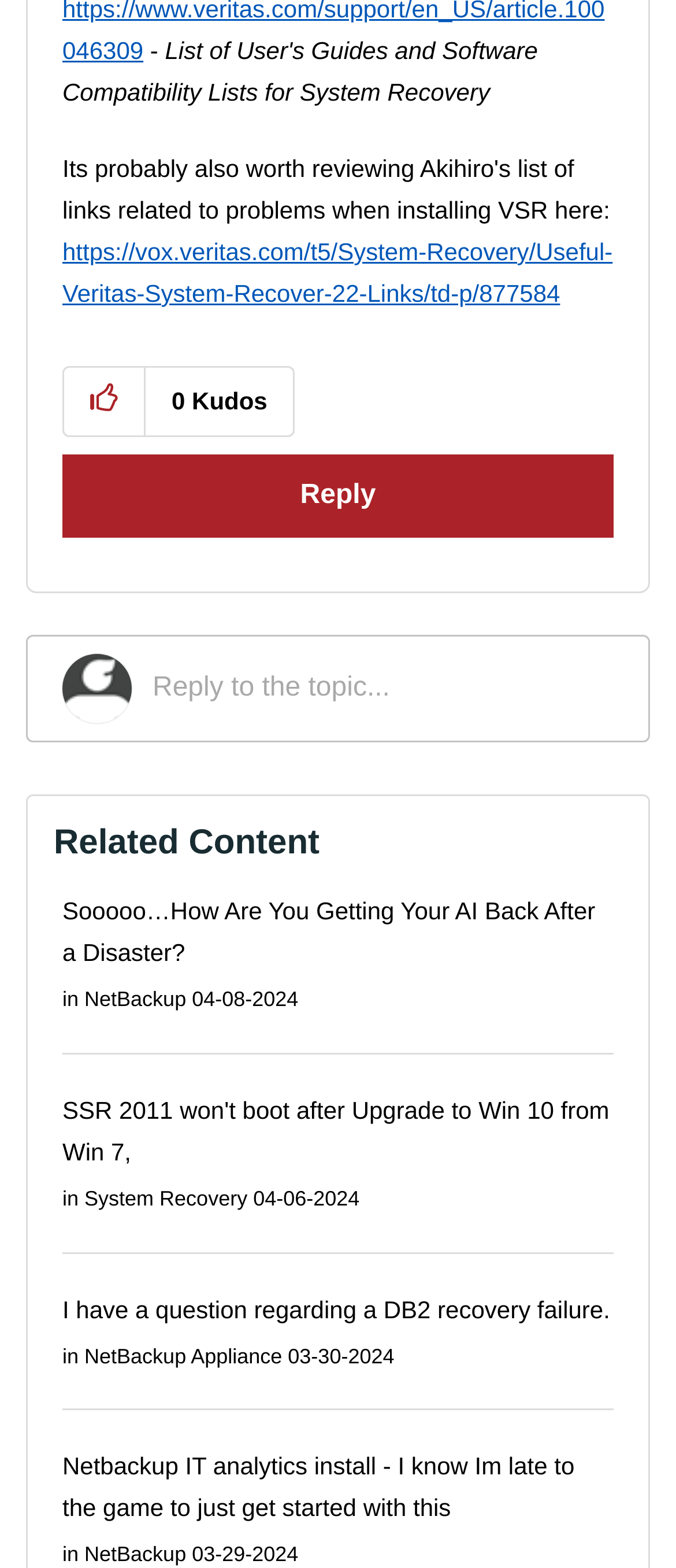What is the topic of the post?
Refer to the screenshot and deliver a thorough answer to the question presented.

Based on the links and text on the webpage, it appears to be a discussion forum related to system recovery. The links and text mention specific topics such as NetBackup, System Recovery, and disaster recovery, which suggests that the topic of the post is system recovery.